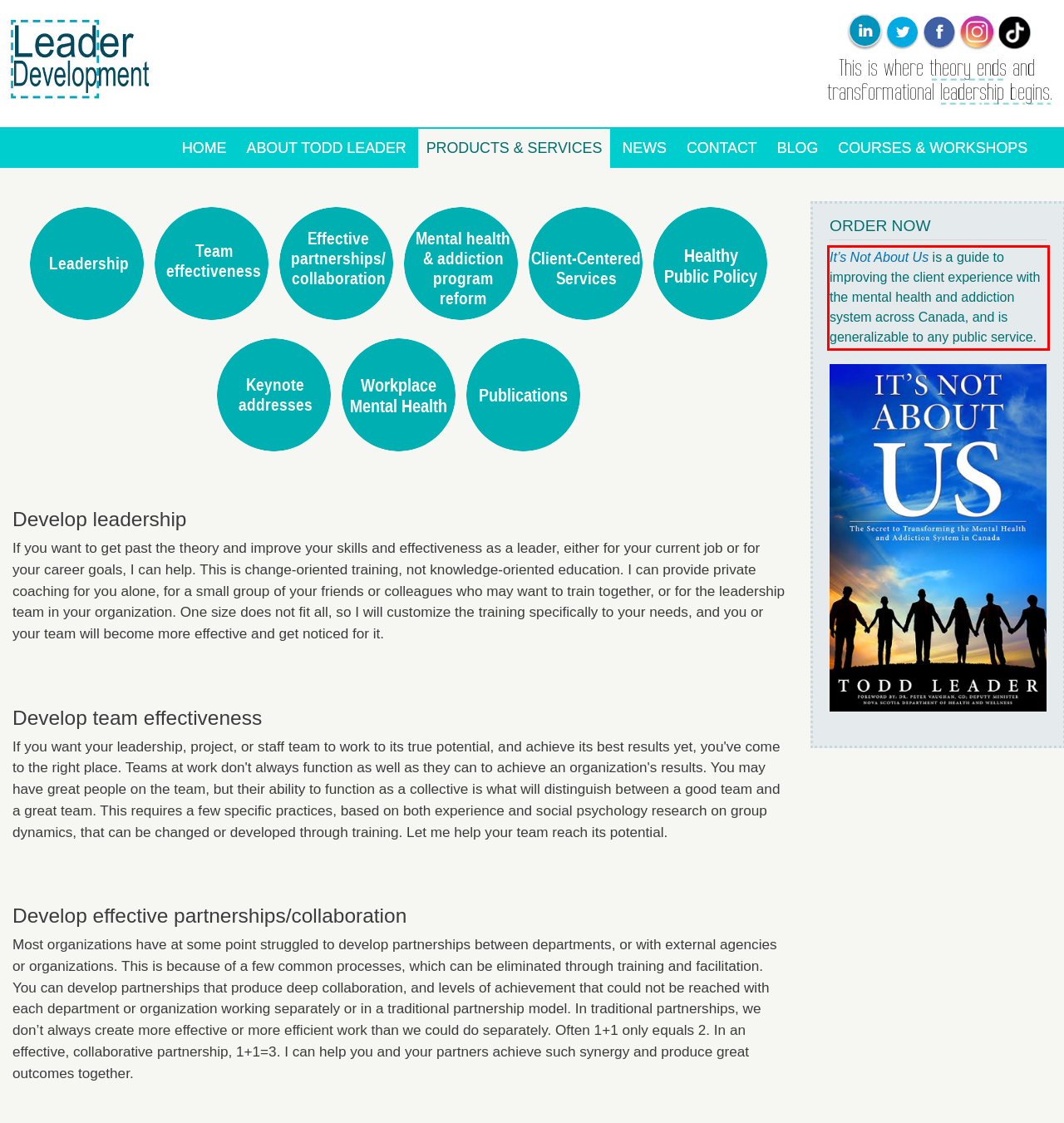You have a screenshot of a webpage with a red bounding box. Use OCR to generate the text contained within this red rectangle.

It’s Not About Us is a guide to improving the client experience with the mental health and addiction system across Canada, and is generalizable to any public service.